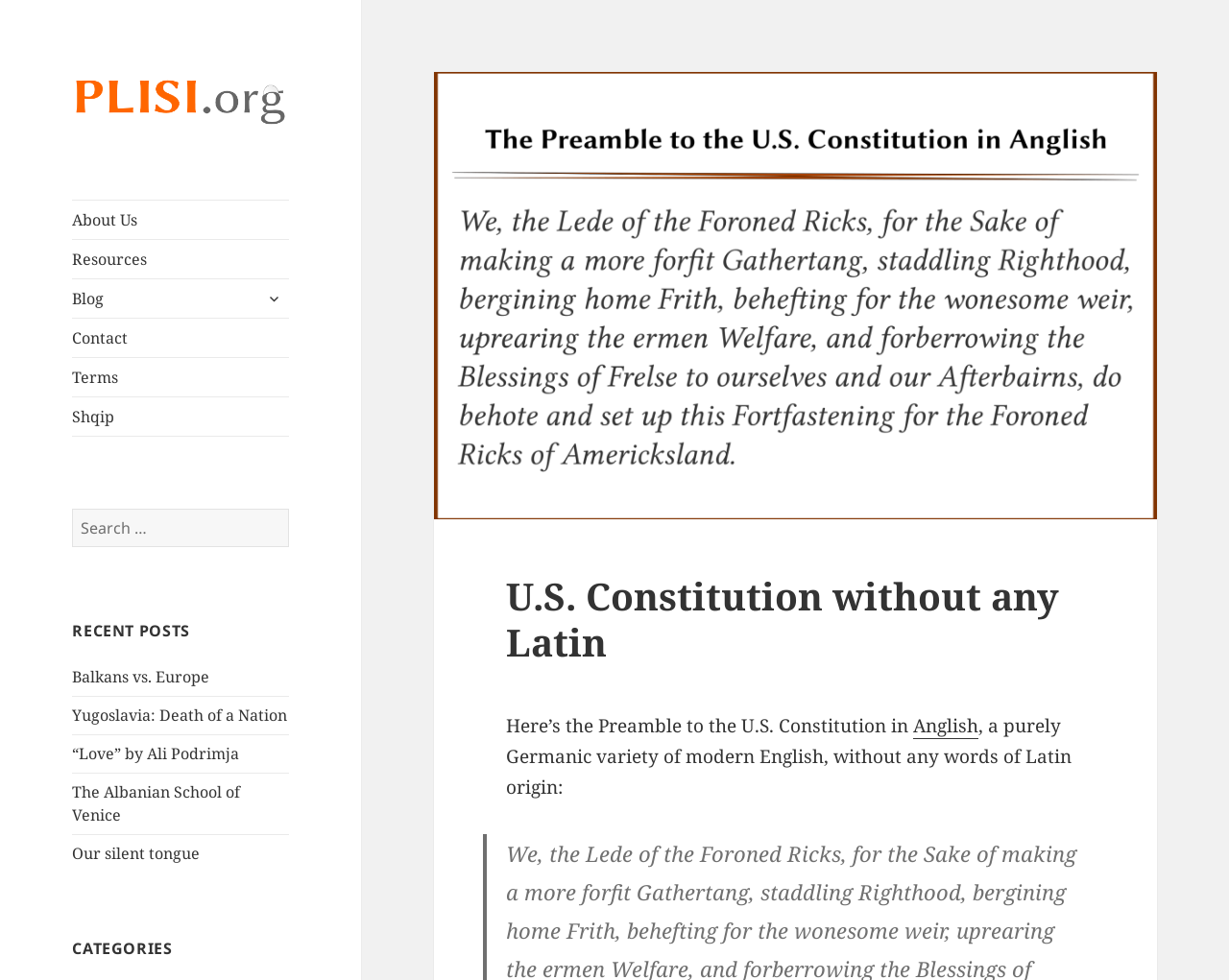Given the element description: "The Albanian School of Venice", predict the bounding box coordinates of the UI element it refers to, using four float numbers between 0 and 1, i.e., [left, top, right, bottom].

[0.059, 0.797, 0.196, 0.842]